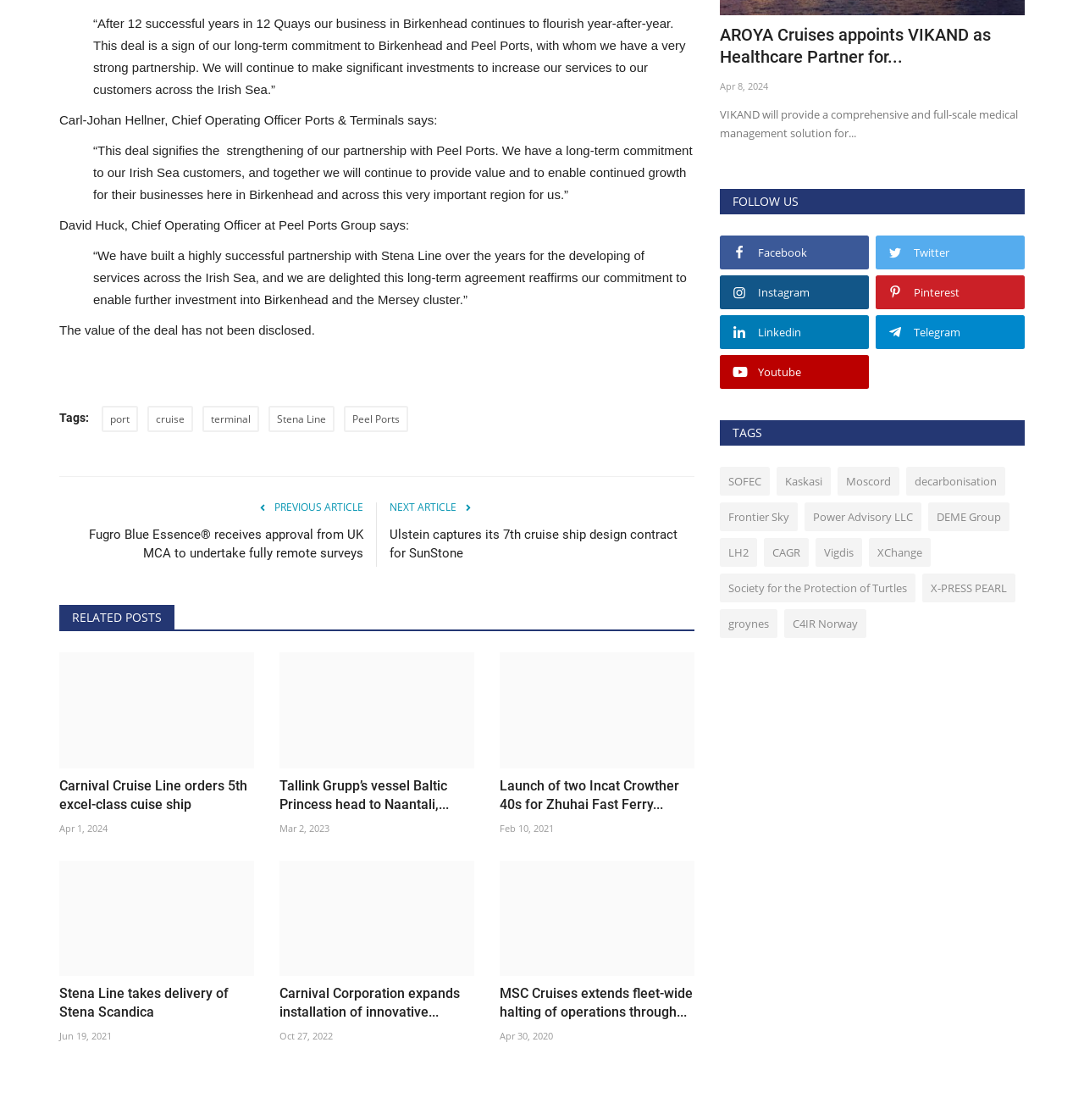What is the date of the article 'Launch of two Incat Crowther 40s for Zhuhai Fast Ferry Company'?
Please respond to the question with a detailed and thorough explanation.

The article 'Launch of two Incat Crowther 40s for Zhuhai Fast Ferry Company' has a date of Feb 10, 2021, which is mentioned below the article title.